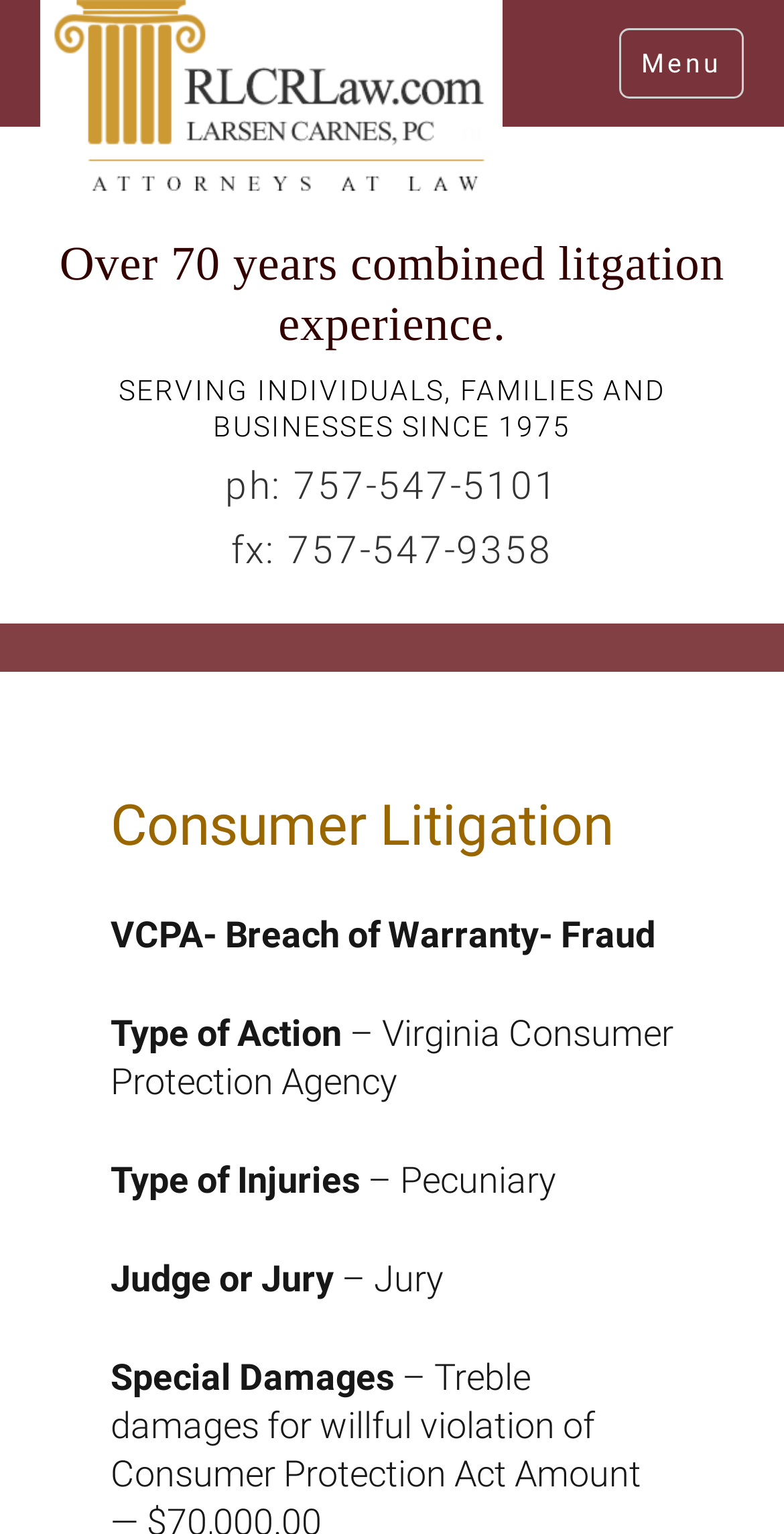Refer to the screenshot and give an in-depth answer to this question: What is the phone number of the lawyer?

I found the phone number by looking at the static text element that says 'ph: 757-547-5101'.